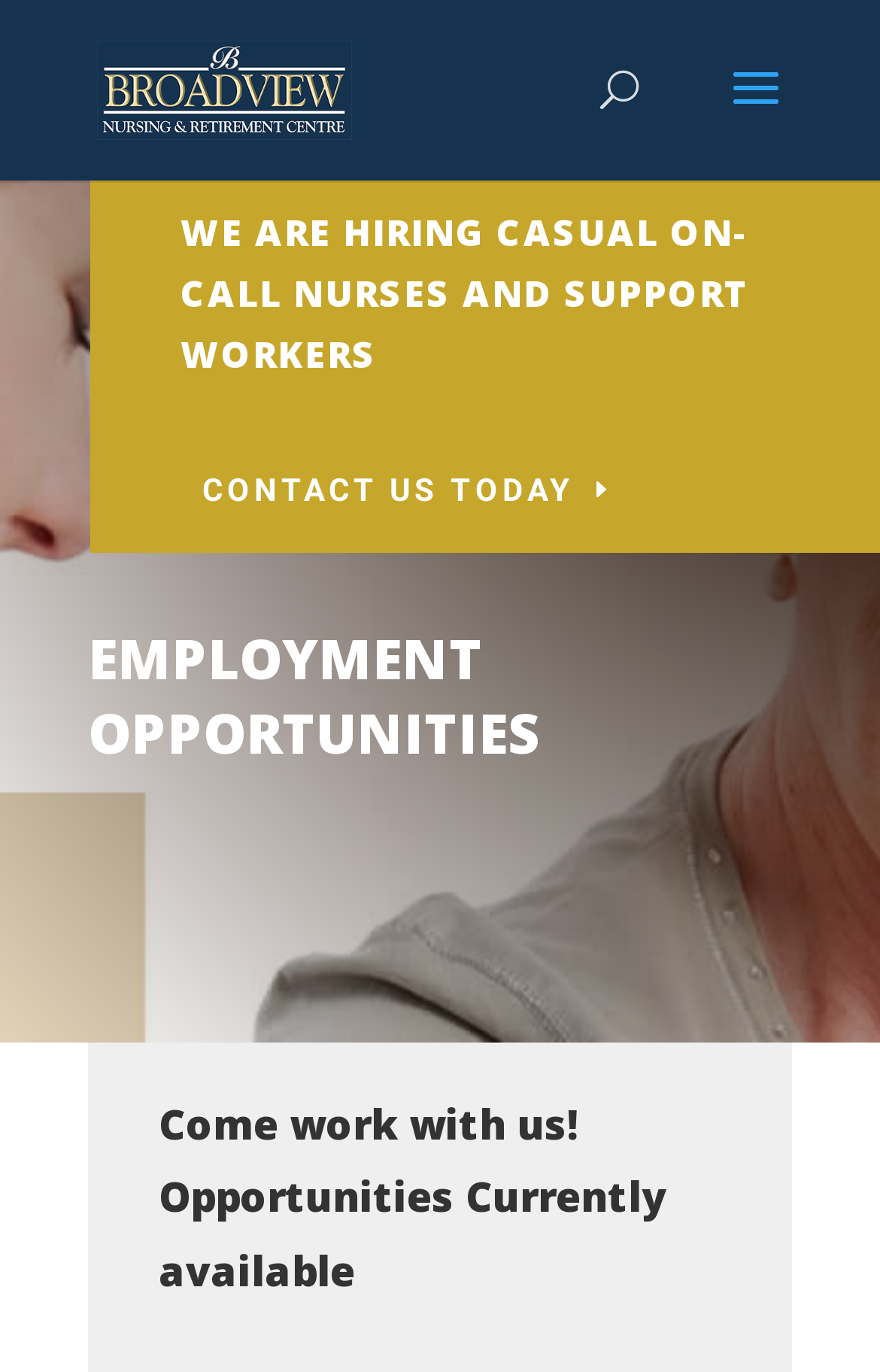What is the tone of the webpage?
Please provide a detailed and thorough answer to the question.

The use of formal headings, links, and language on the webpage suggests a professional tone. The centre appears to be presenting itself in a formal and organized manner, which is consistent with a professional tone.